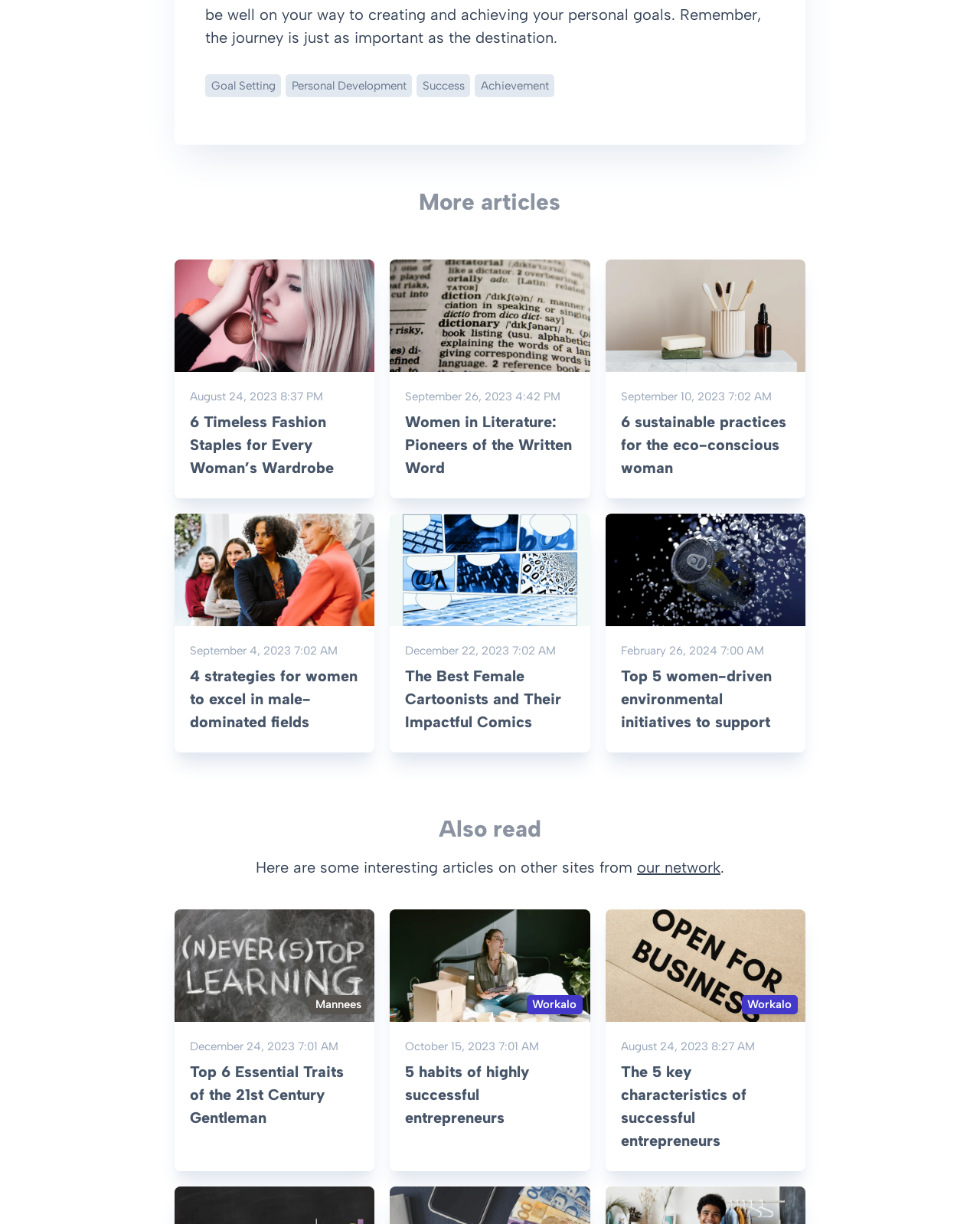Please find the bounding box coordinates of the element that needs to be clicked to perform the following instruction: "Explore article about The Best Female Cartoonists and Their Impactful Comics". The bounding box coordinates should be four float numbers between 0 and 1, represented as [left, top, right, bottom].

[0.398, 0.42, 0.602, 0.615]